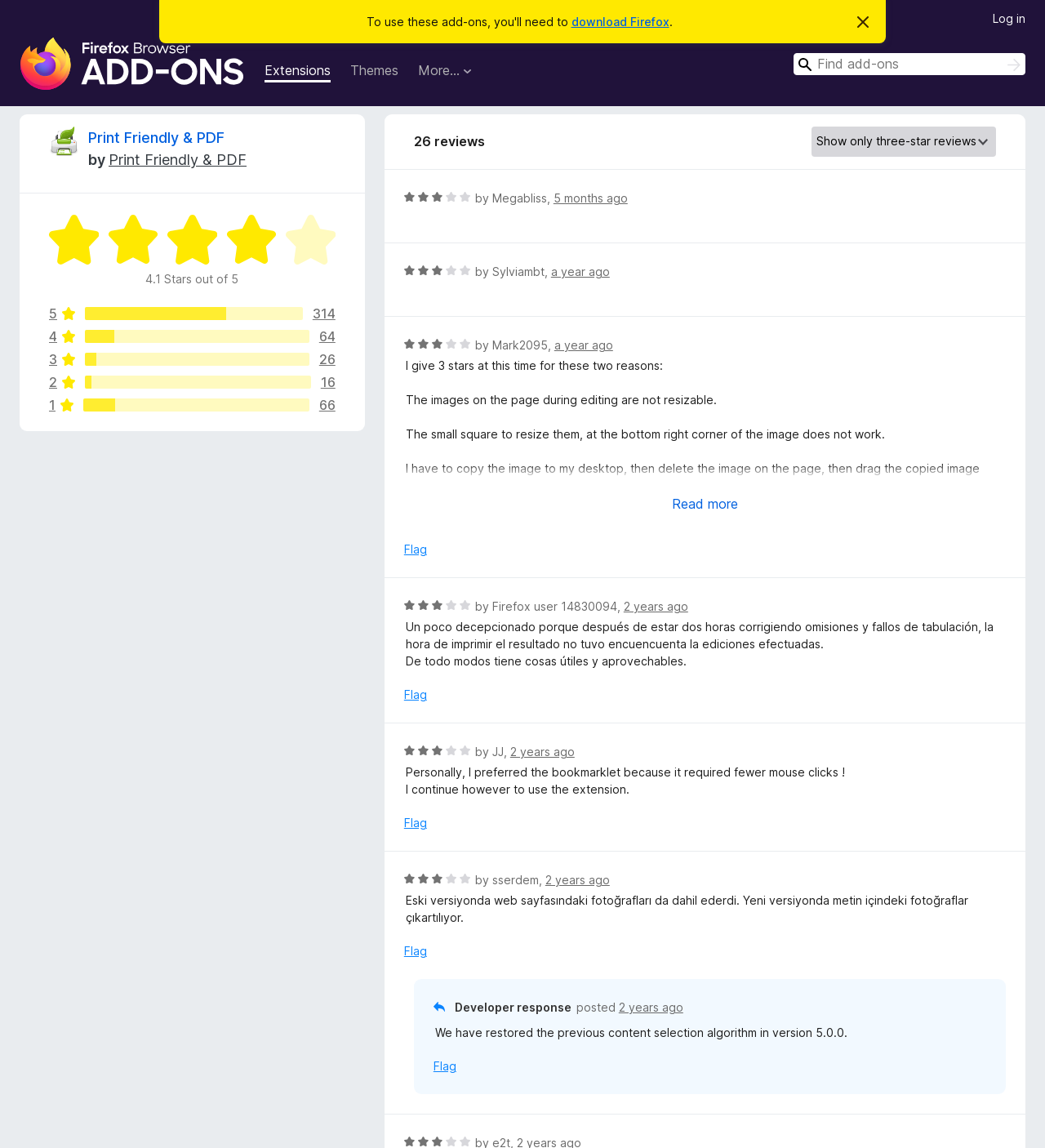Please identify the bounding box coordinates of the clickable area that will allow you to execute the instruction: "Click the 'Add-on icon' link".

[0.047, 0.11, 0.075, 0.136]